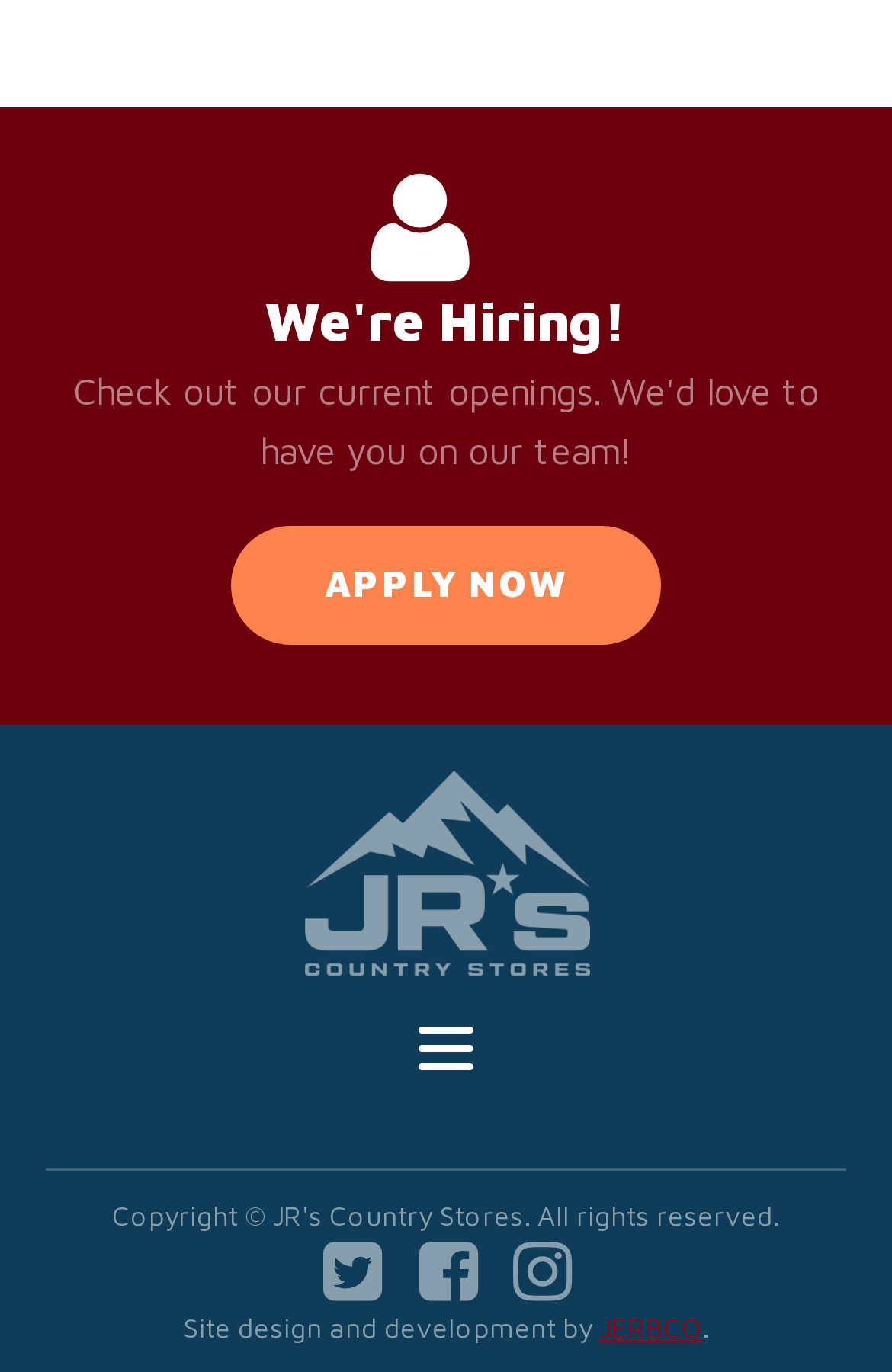Please answer the following question using a single word or phrase: 
What is the main call-to-action on the webpage?

APPLY NOW